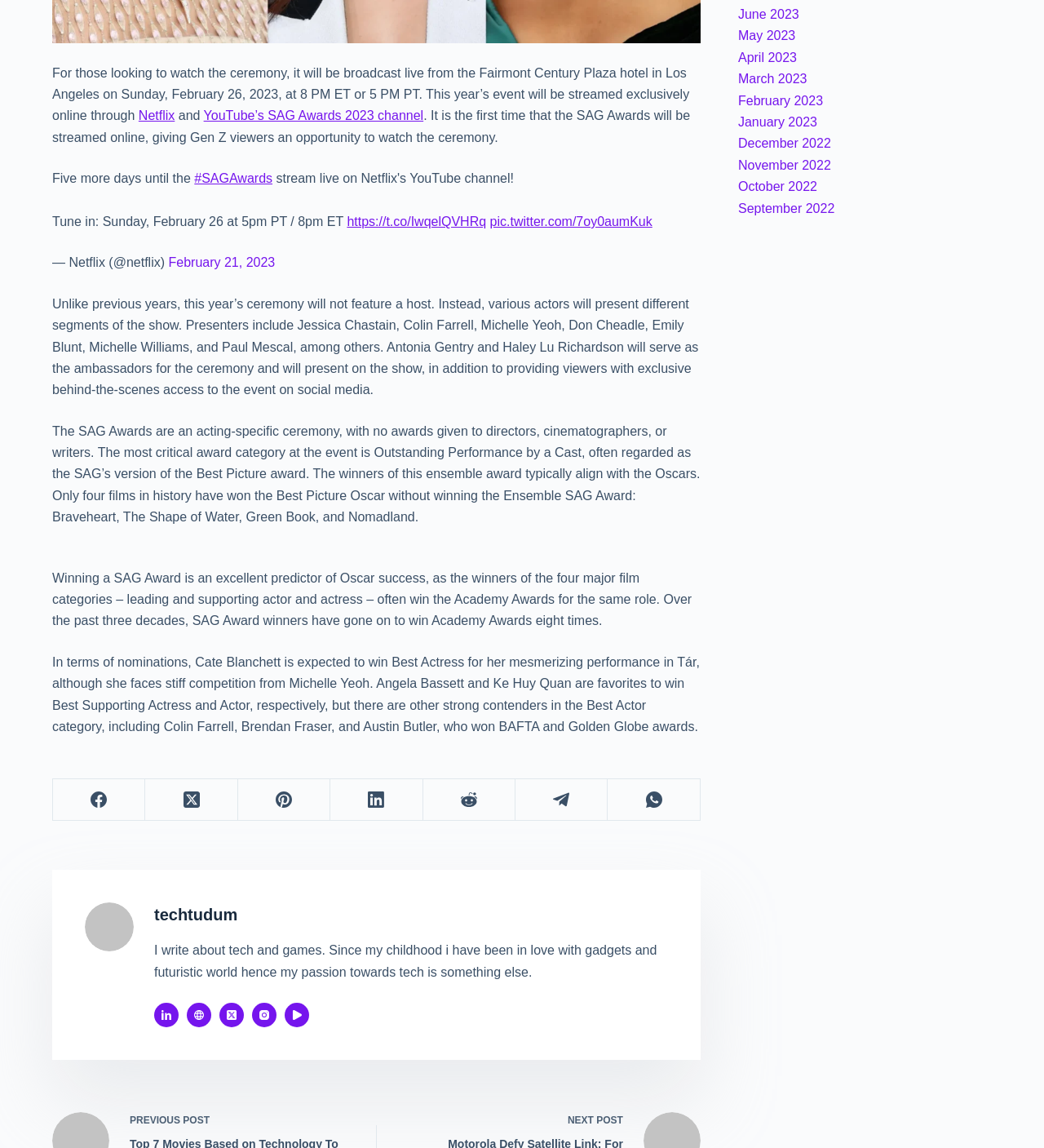Given the following UI element description: "YouTube’s SAG Awards 2023 channel", find the bounding box coordinates in the webpage screenshot.

[0.195, 0.095, 0.406, 0.107]